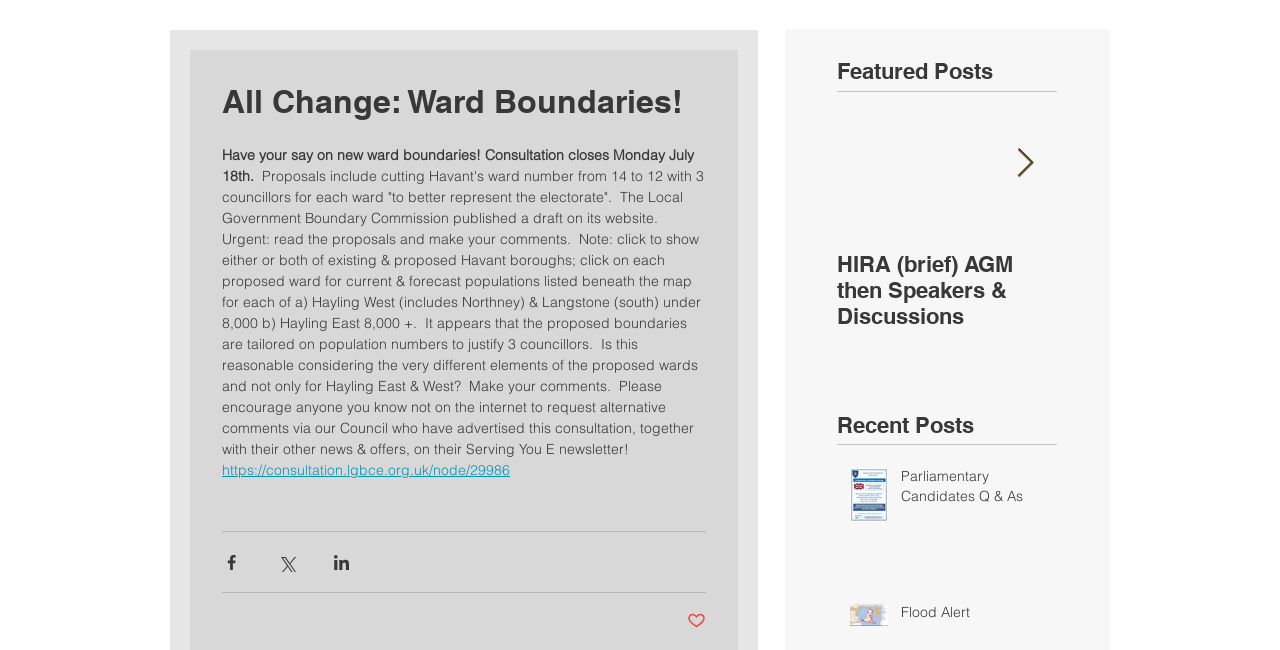Find the bounding box coordinates for the area you need to click to carry out the instruction: "Go to next item". The coordinates should be four float numbers between 0 and 1, indicated as [left, top, right, bottom].

[0.794, 0.228, 0.808, 0.275]